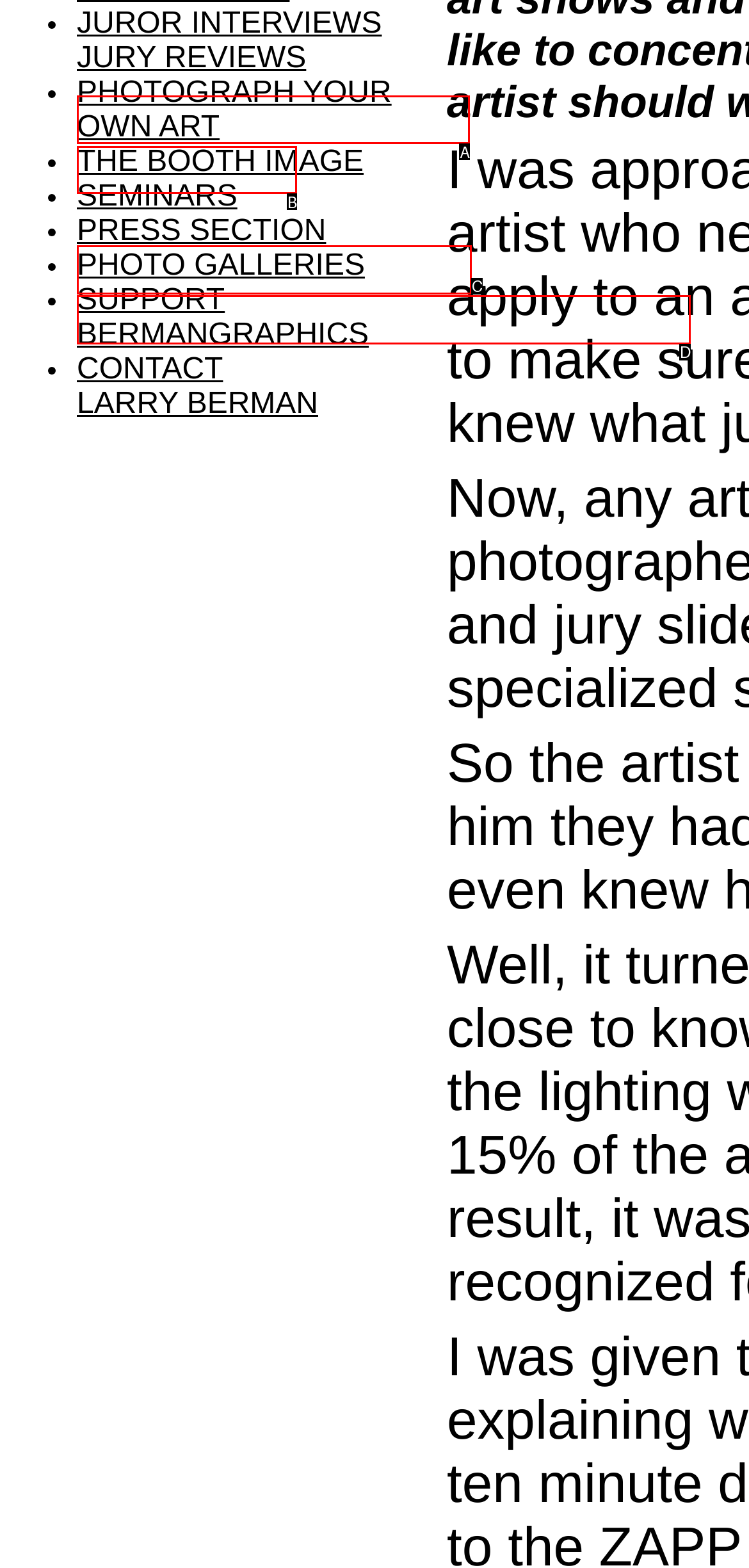Refer to the element description: SEMINARS and identify the matching HTML element. State your answer with the appropriate letter.

B